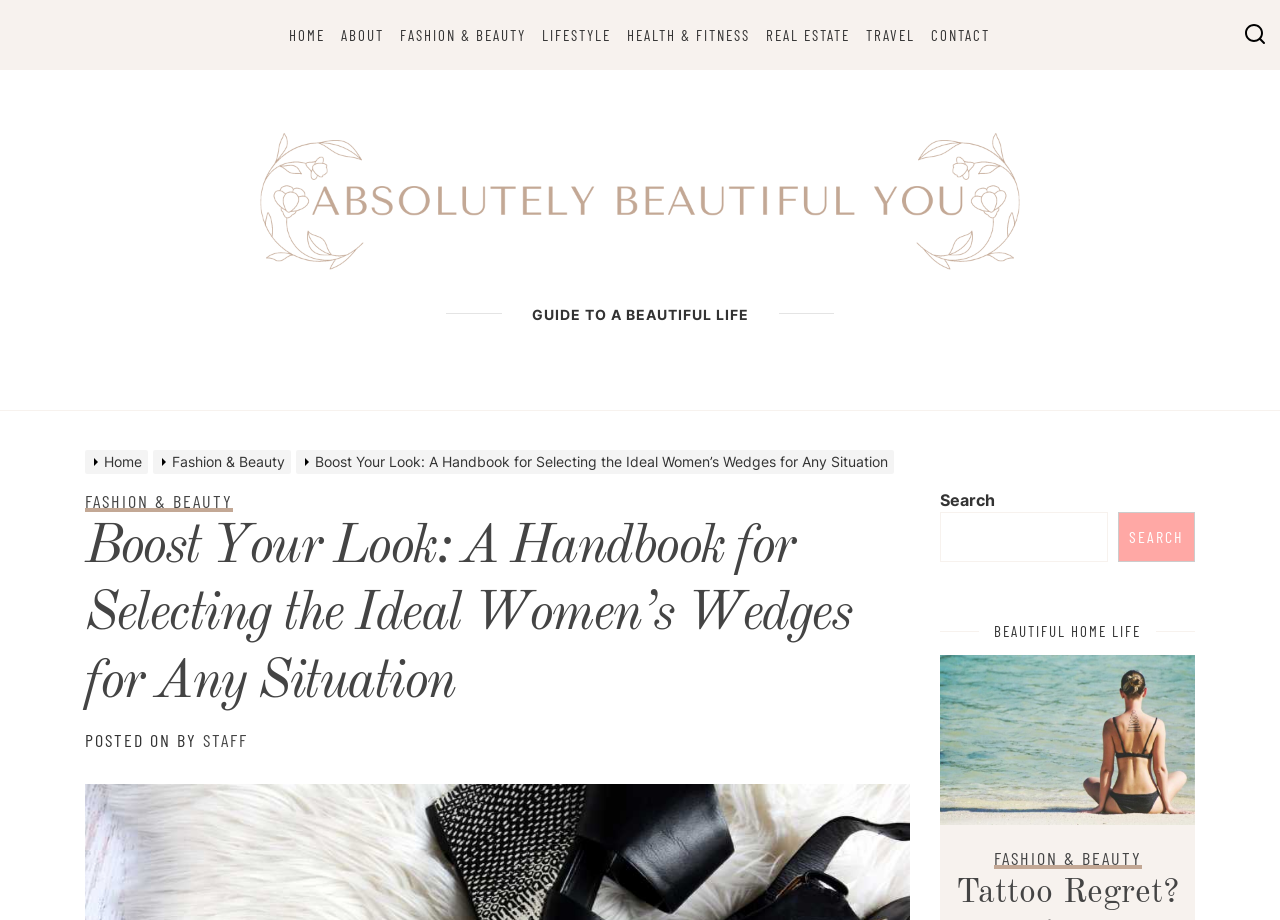Please identify the bounding box coordinates of the element that needs to be clicked to perform the following instruction: "go to home page".

[0.226, 0.028, 0.254, 0.048]